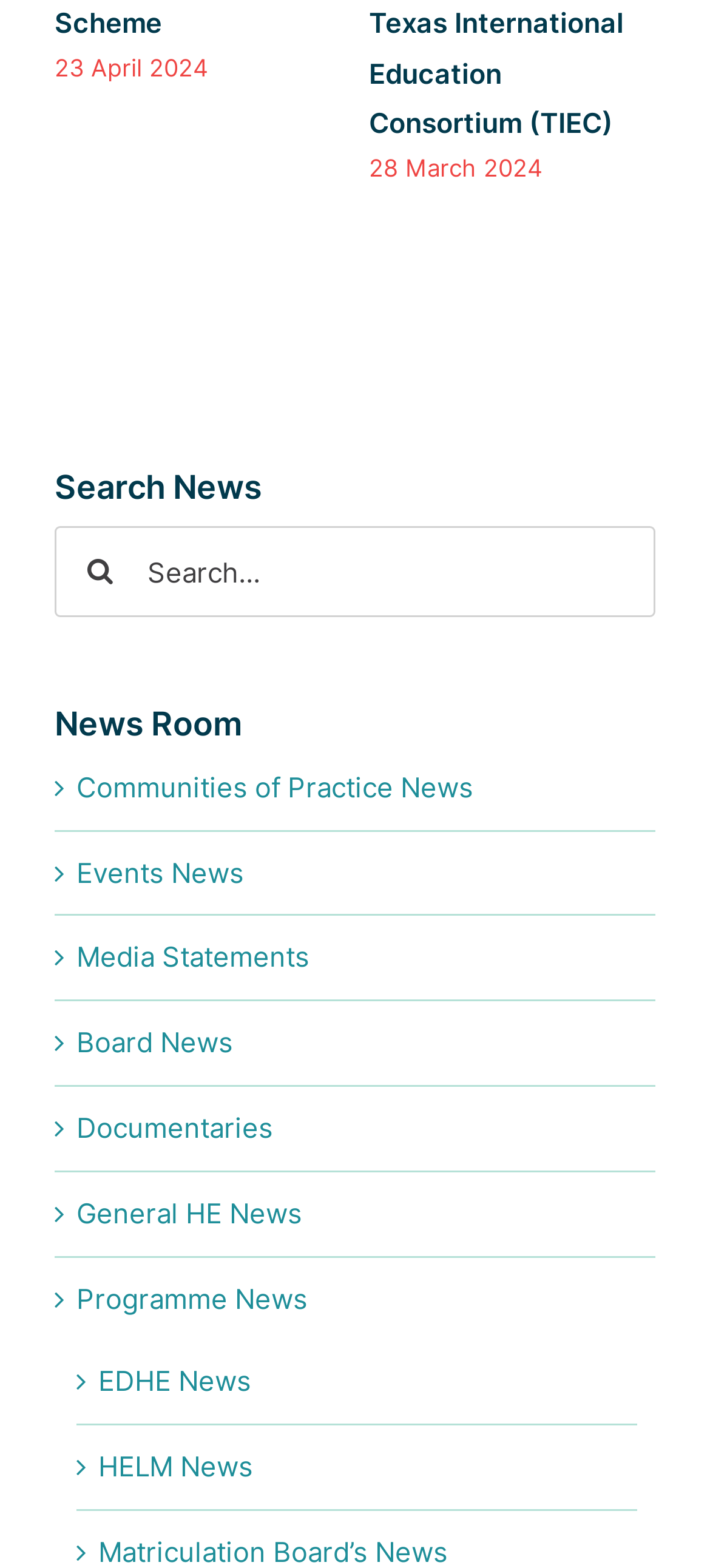What is the date above the search bar?
Provide a concise answer using a single word or phrase based on the image.

23 April 2024